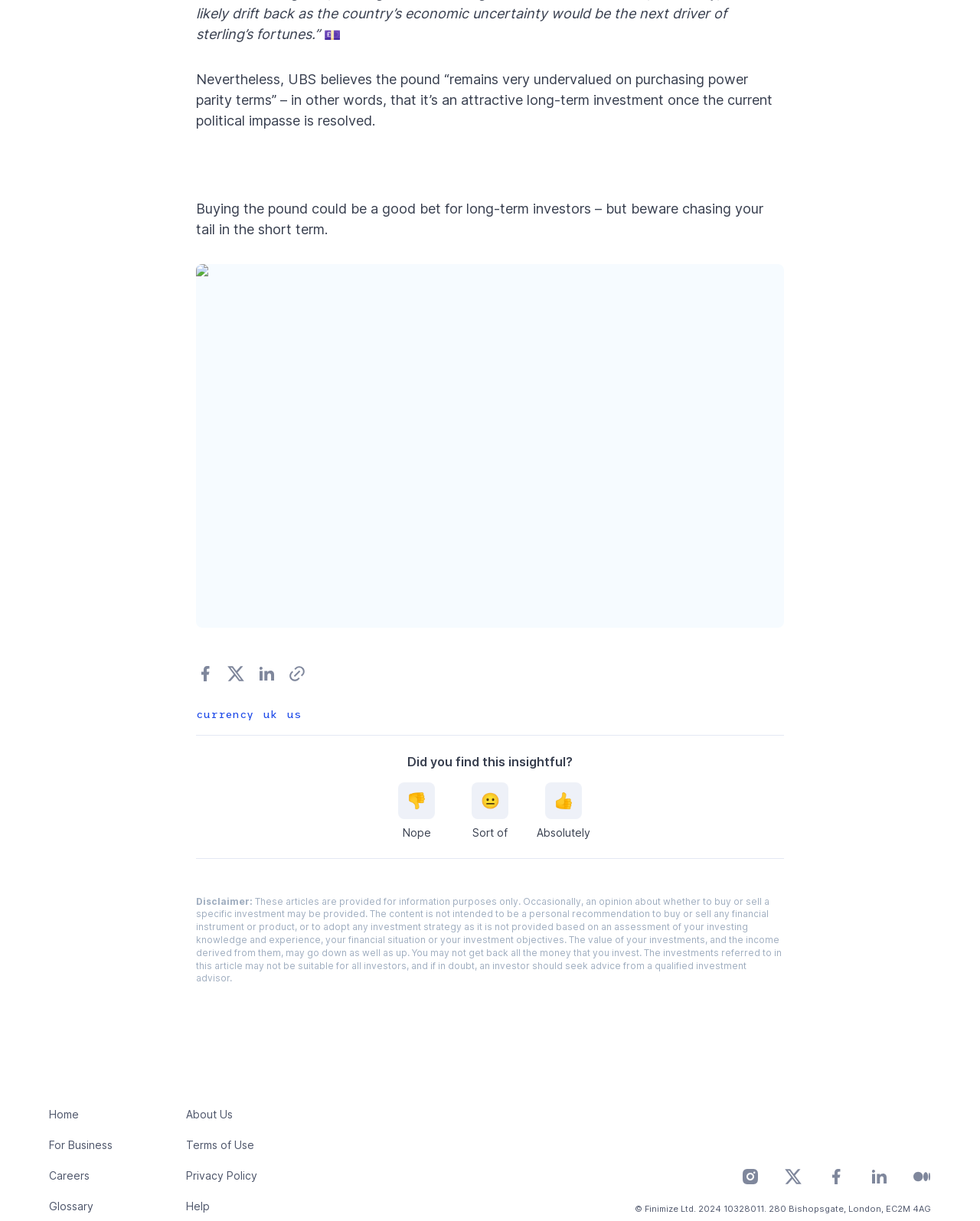Please identify the bounding box coordinates of the region to click in order to complete the task: "Share on Facebook". The coordinates must be four float numbers between 0 and 1, specified as [left, top, right, bottom].

[0.2, 0.544, 0.219, 0.559]